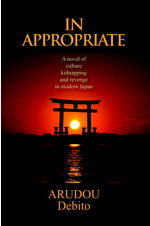Respond with a single word or phrase for the following question: 
What is the symbolic meaning of the torii gate?

Intersection of culture and conflict